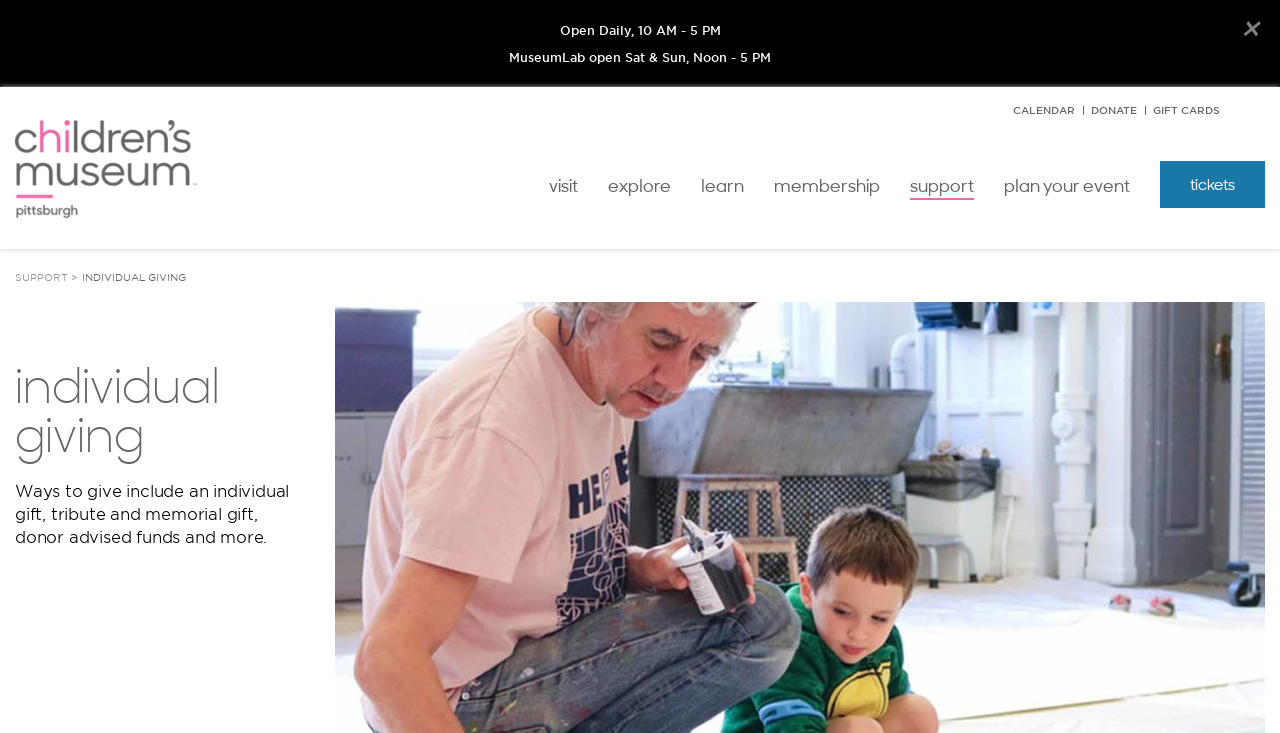Bounding box coordinates are specified in the format (top-left x, top-left y, bottom-right x, bottom-right y). All values are floating point numbers bounded between 0 and 1. Please provide the bounding box coordinate of the region this sentence describes: alt="Children's Museum of Pittsburgh"

[0.012, 0.164, 0.155, 0.299]